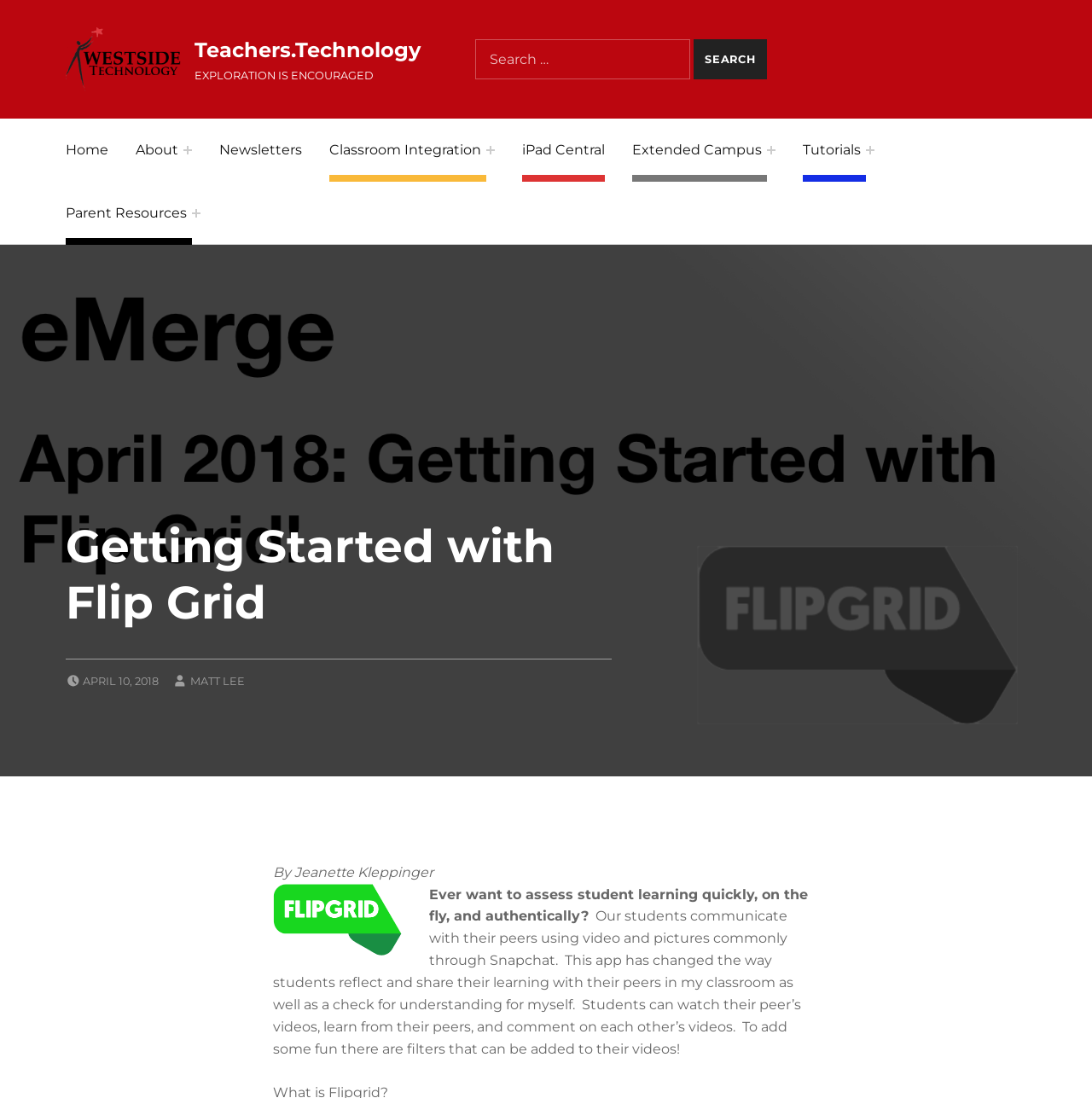What is the main topic of the current article?
Look at the image and construct a detailed response to the question.

I found the main topic of the current article by looking at the heading element with the text 'Getting Started with Flip Grid', which is a prominent heading on the webpage.